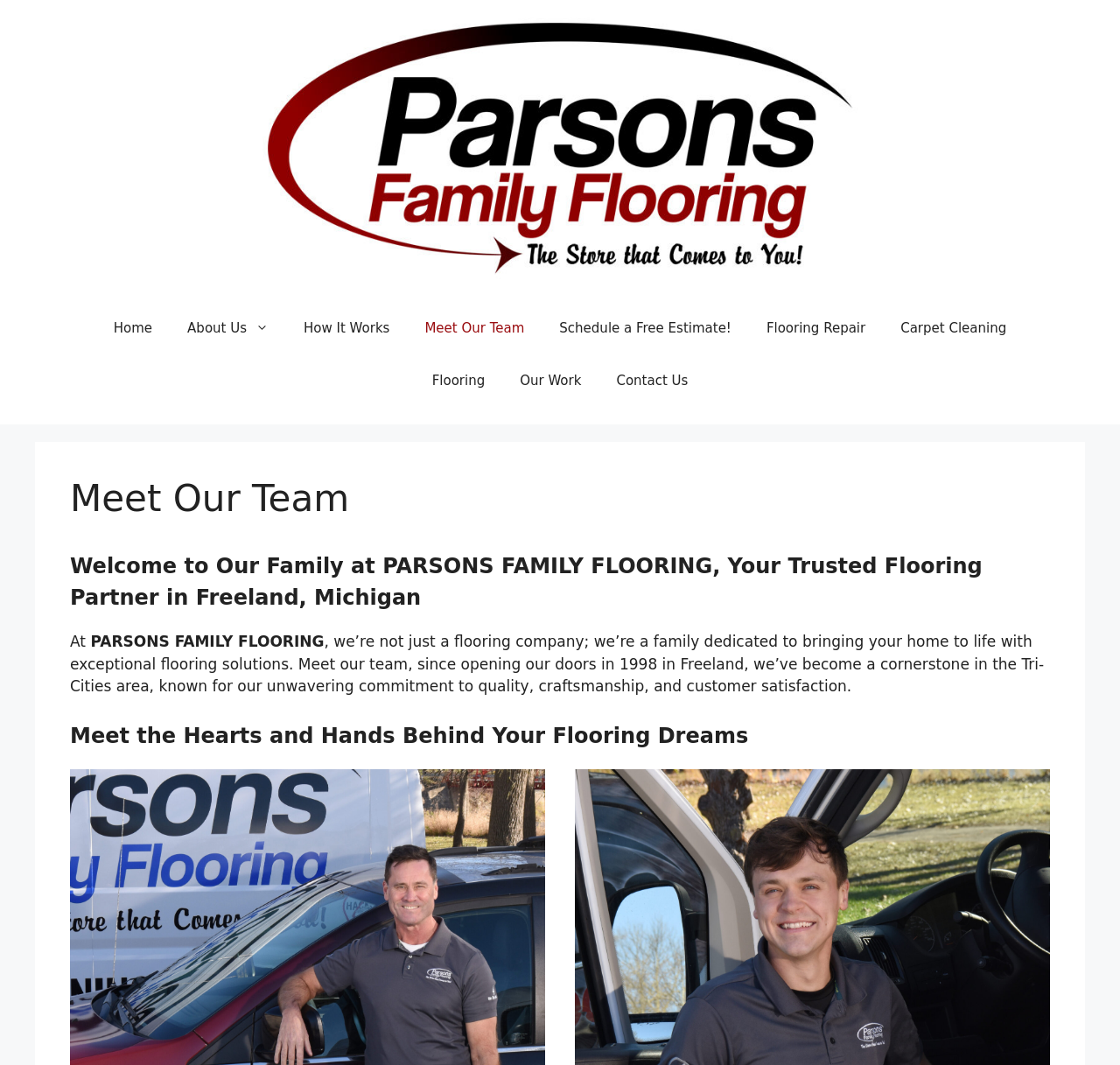Explain the webpage's layout and main content in detail.

The webpage is about Parsons Family Flooring, a flooring contractor in Freeland, Michigan. At the top of the page, there is a banner that spans the entire width of the page, with a link to the company's homepage and an image of the company's logo. Below the banner, there is a navigation menu with 8 links, including "Home", "About Us", "How It Works", and "Meet Our Team", which is the current page.

On the left side of the page, there is a heading that reads "Meet Our Team", followed by a subheading that welcomes visitors to Parsons Family Flooring. Below the subheading, there is a paragraph of text that describes the company's mission and values, stating that they are a family dedicated to providing exceptional flooring solutions.

Further down the page, there is another heading that reads "Meet the Hearts and Hands Behind Your Flooring Dreams", which suggests that the page will introduce the team members of Parsons Family Flooring.